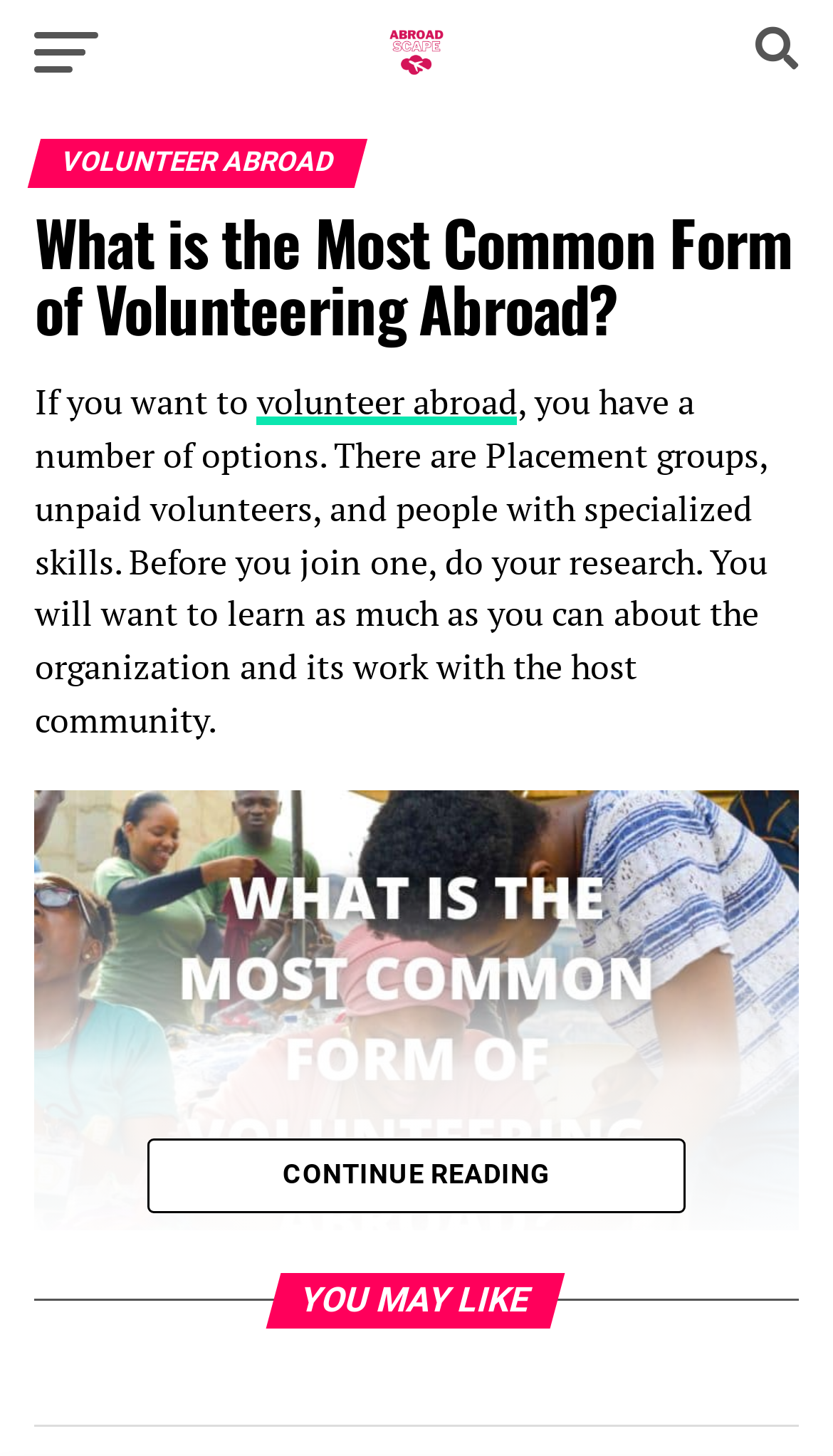What is the title of the image on the webpage?
We need a detailed and exhaustive answer to the question. Please elaborate.

The image on the webpage has a caption 'What is the most common form of volunteering abroad?' which is also the title of the image.